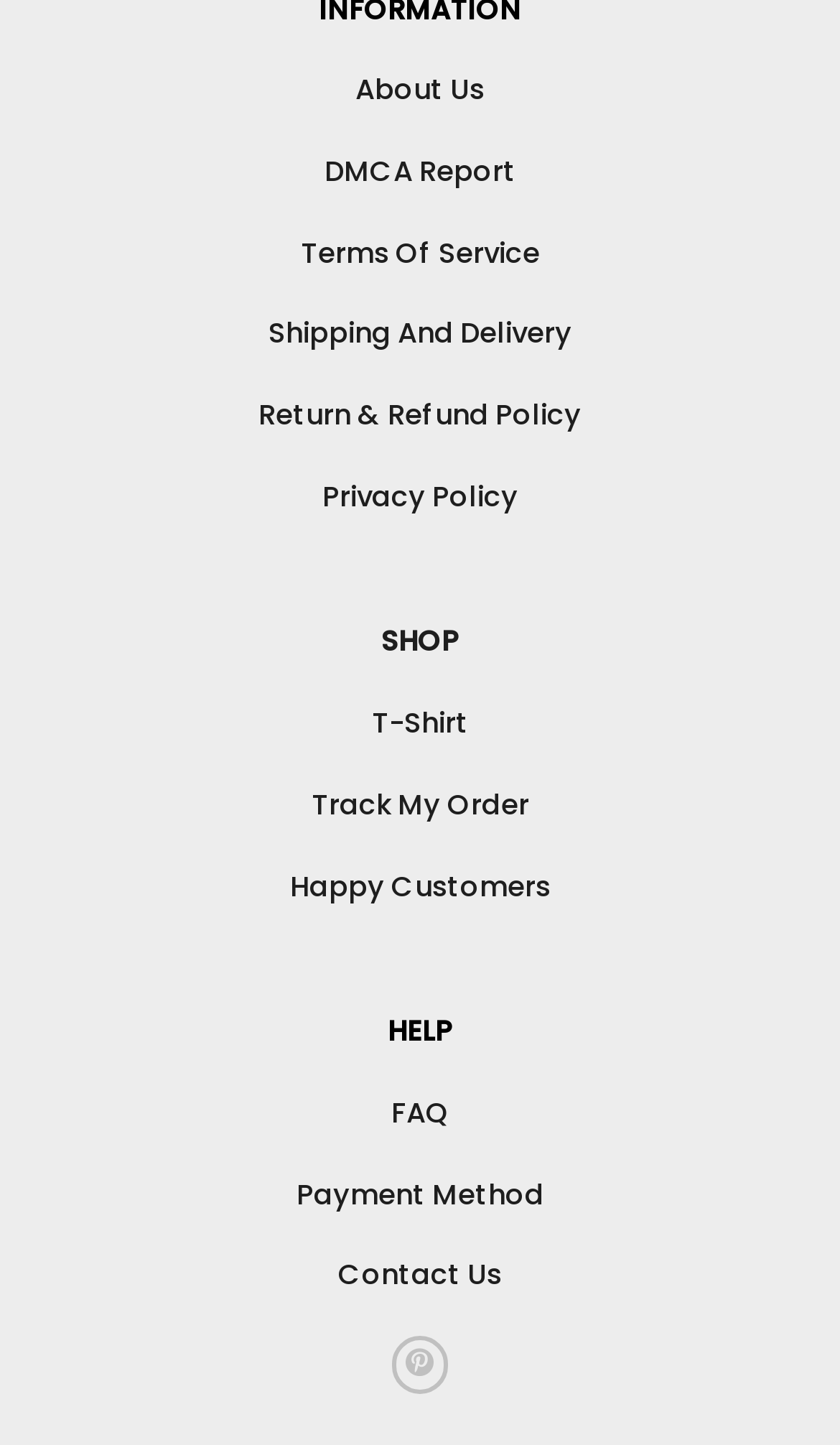Predict the bounding box coordinates of the area that should be clicked to accomplish the following instruction: "view faq". The bounding box coordinates should consist of four float numbers between 0 and 1, i.e., [left, top, right, bottom].

[0.465, 0.756, 0.535, 0.784]